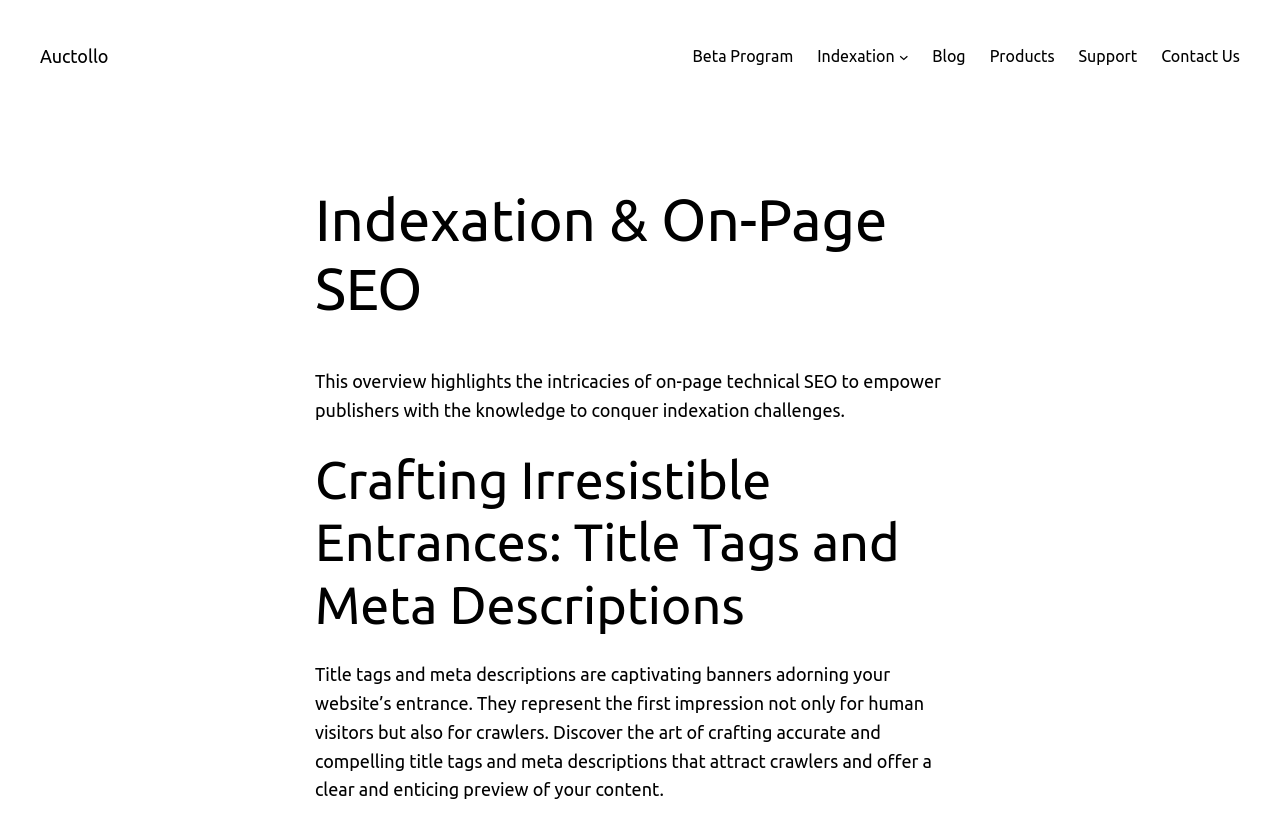What is the principal heading displayed on the webpage?

Indexation & On-Page SEO